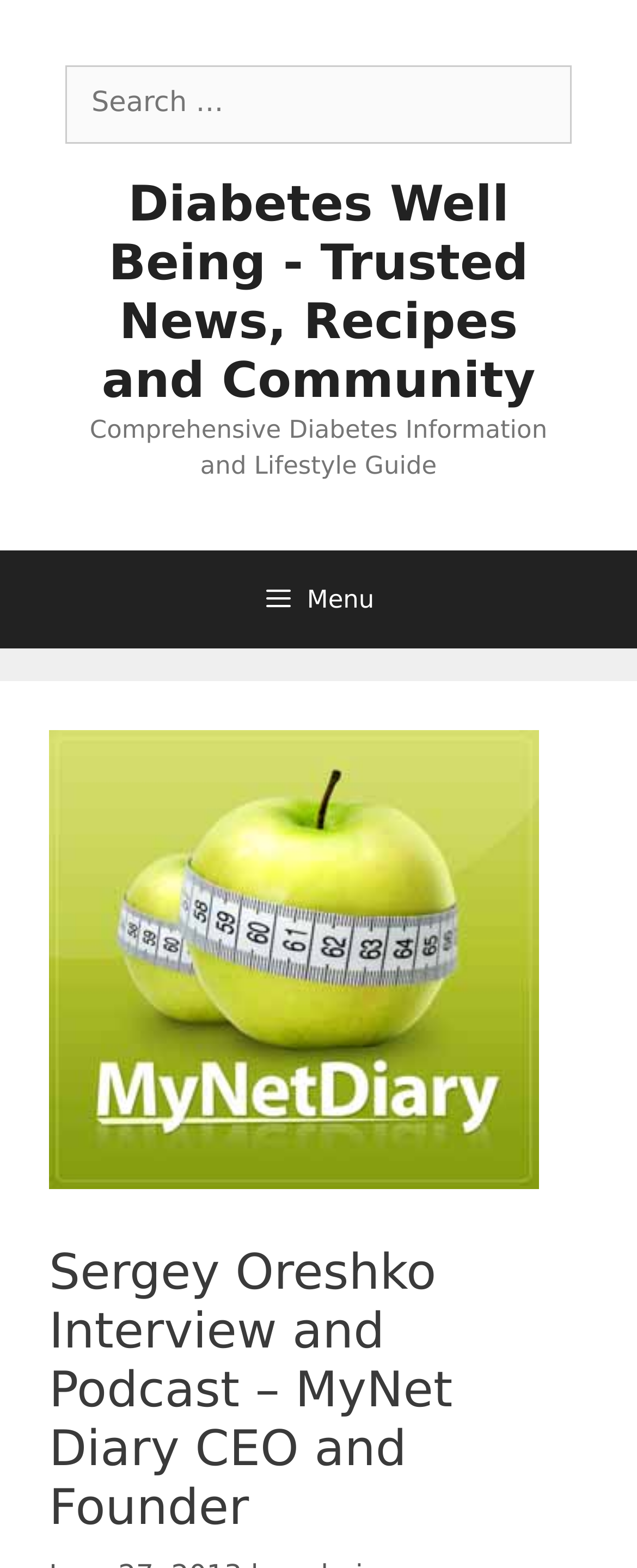Respond with a single word or phrase:
What is the name of the mobile app?

My Net Diary